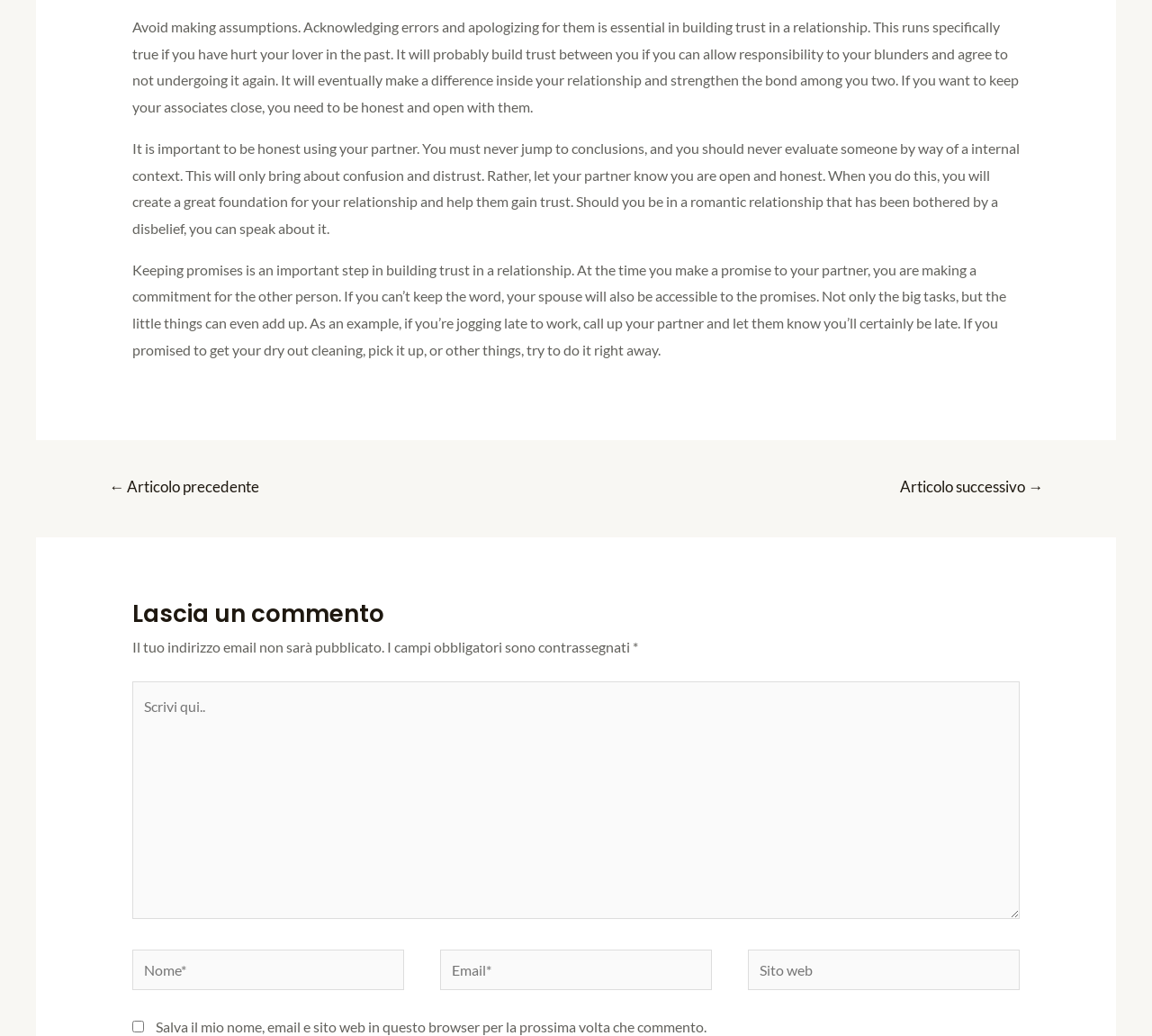Predict the bounding box for the UI component with the following description: "parent_node: Nome* name="author" placeholder="Nome*"".

[0.115, 0.917, 0.351, 0.956]